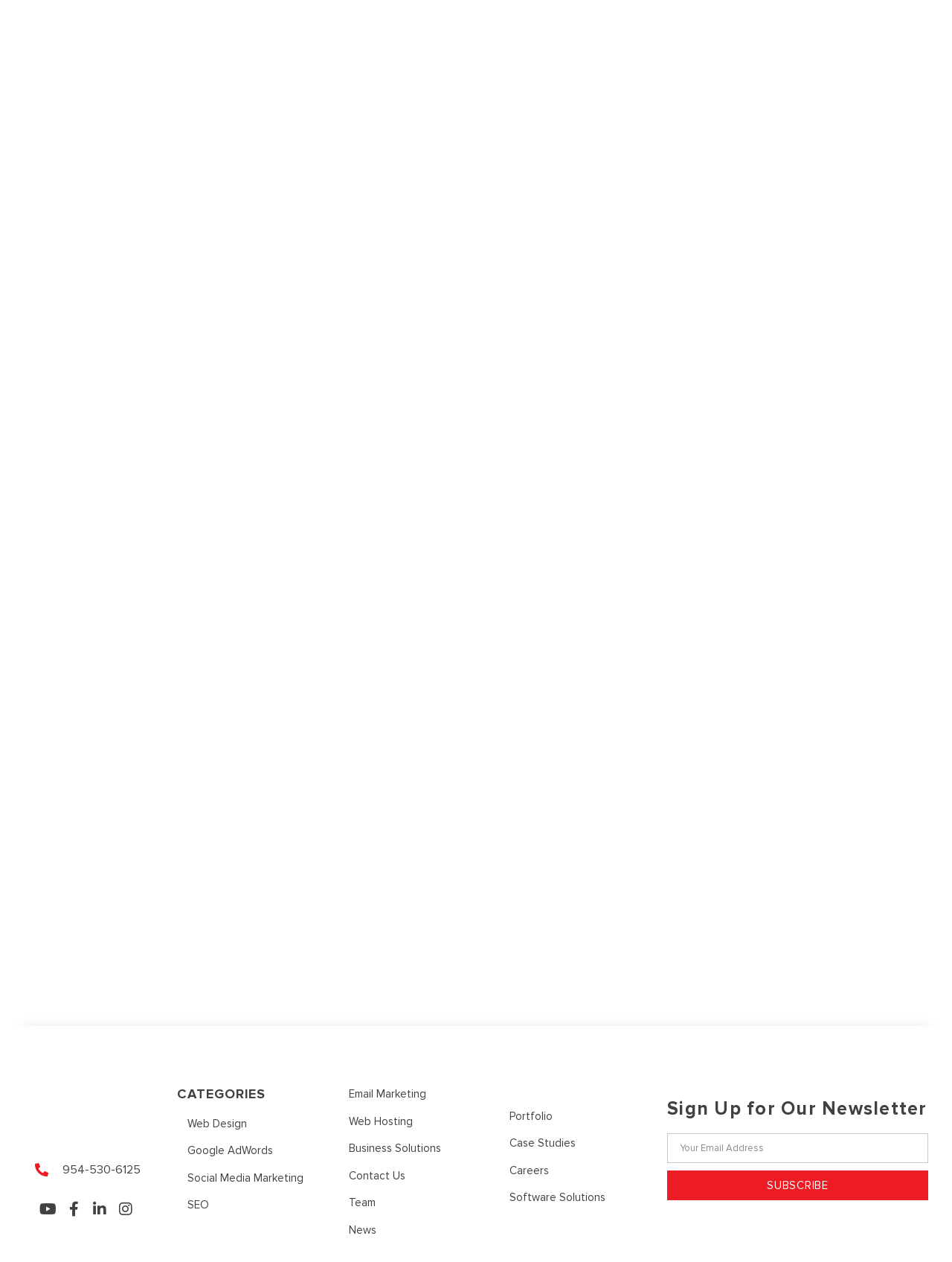Answer the following query concisely with a single word or phrase:
What is the purpose of the textbox?

To enter email